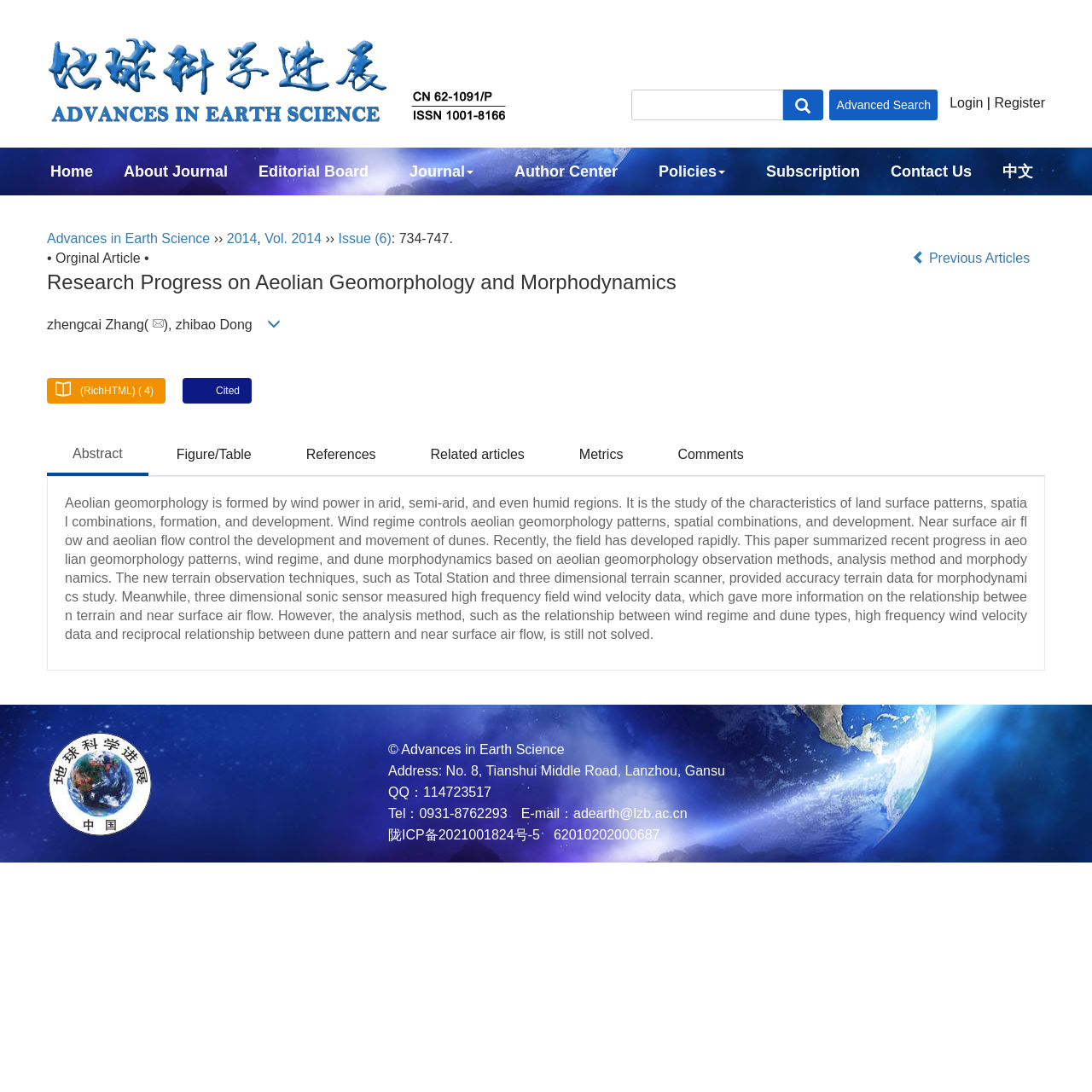What is the journal name of the article?
Give a one-word or short-phrase answer derived from the screenshot.

Advances in Earth Science